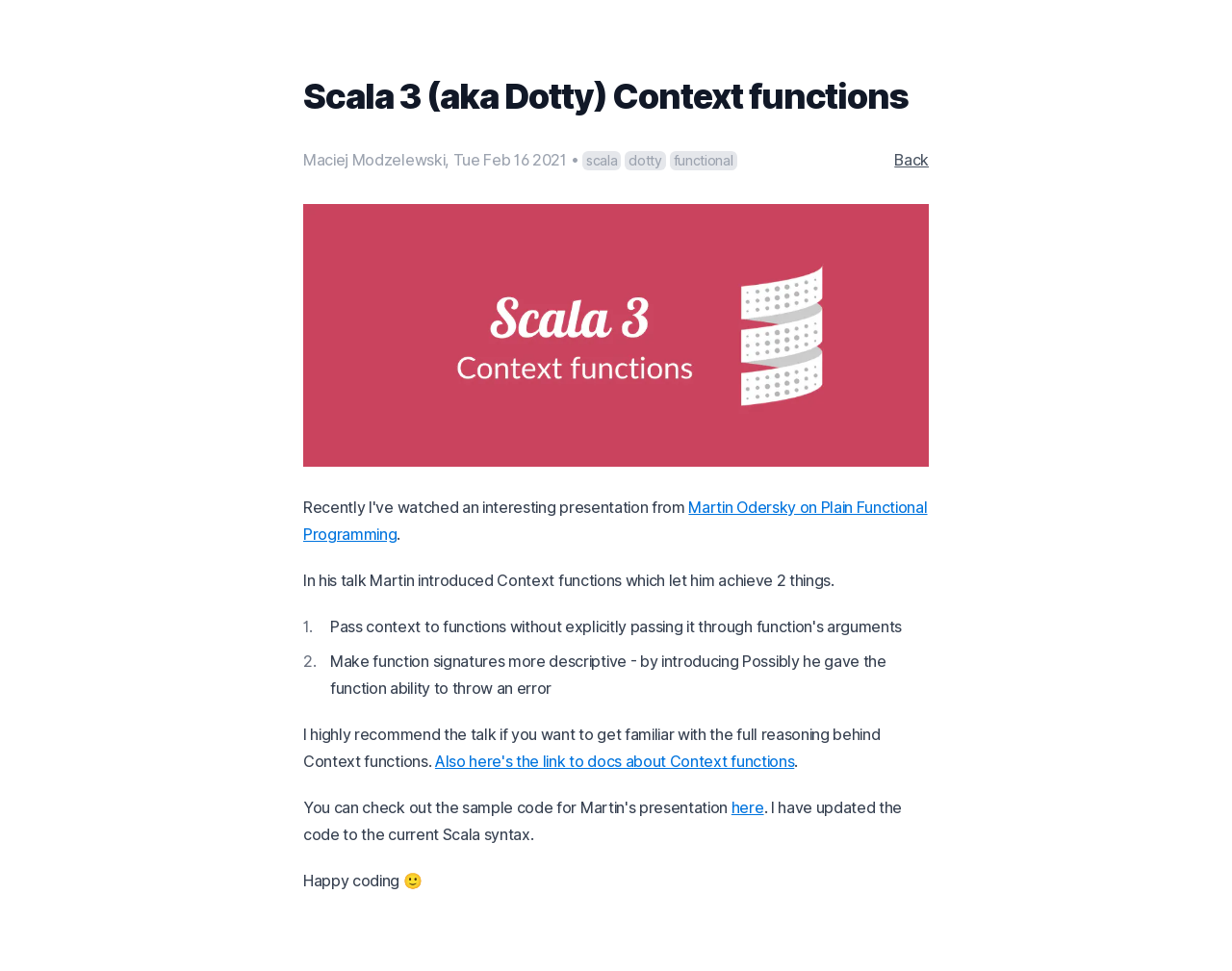What is the topic of the article?
Using the information from the image, answer the question thoroughly.

The topic of the article is mentioned in the heading 'Scala 3 (aka Dotty) Context functions' with bounding box coordinates [0.246, 0.079, 0.754, 0.119].